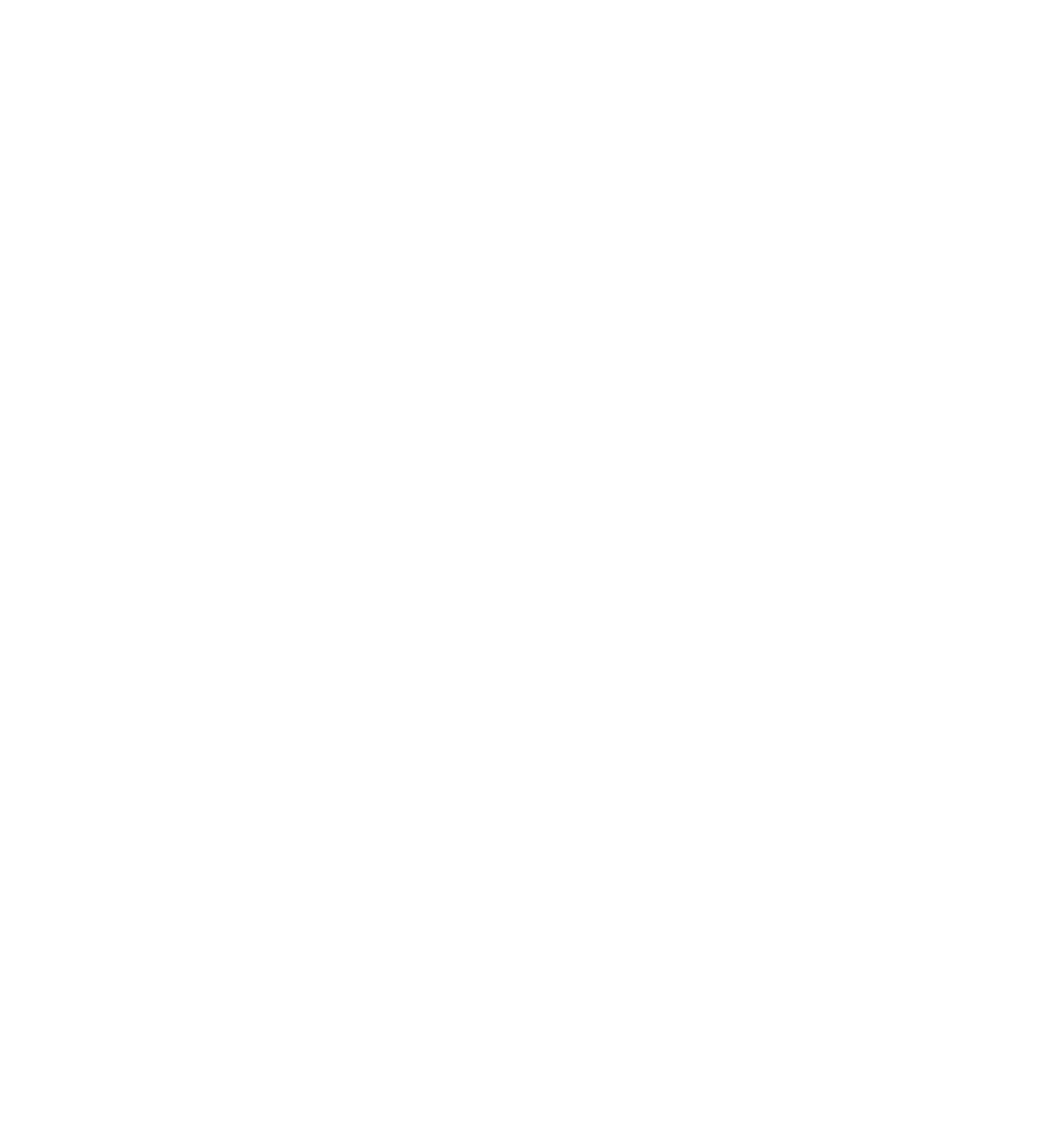Please specify the bounding box coordinates of the clickable region to carry out the following instruction: "Click the button to access social media". The coordinates should be four float numbers between 0 and 1, in the format [left, top, right, bottom].

[0.175, 0.692, 0.29, 0.8]